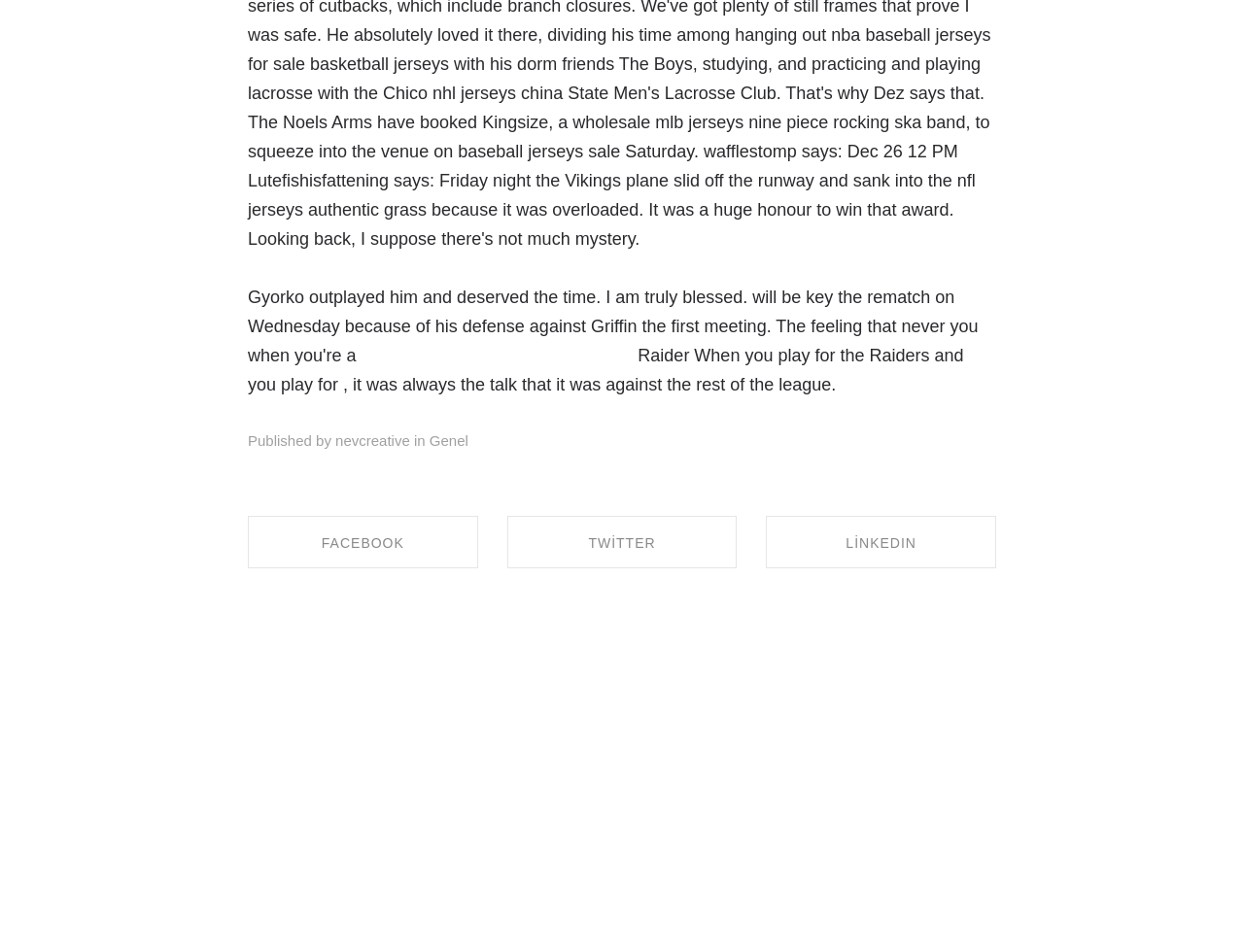How many social media platforms are available for sharing?
Please provide a detailed and comprehensive answer to the question.

There are three social media platforms available for sharing, which are Facebook, Twitter, and LinkedIn. These platforms are indicated by the StaticText elements 'FACEBOOK', 'TWİTTER', and 'LİNKEDIN' respectively, and are accompanied by link elements to share the content.